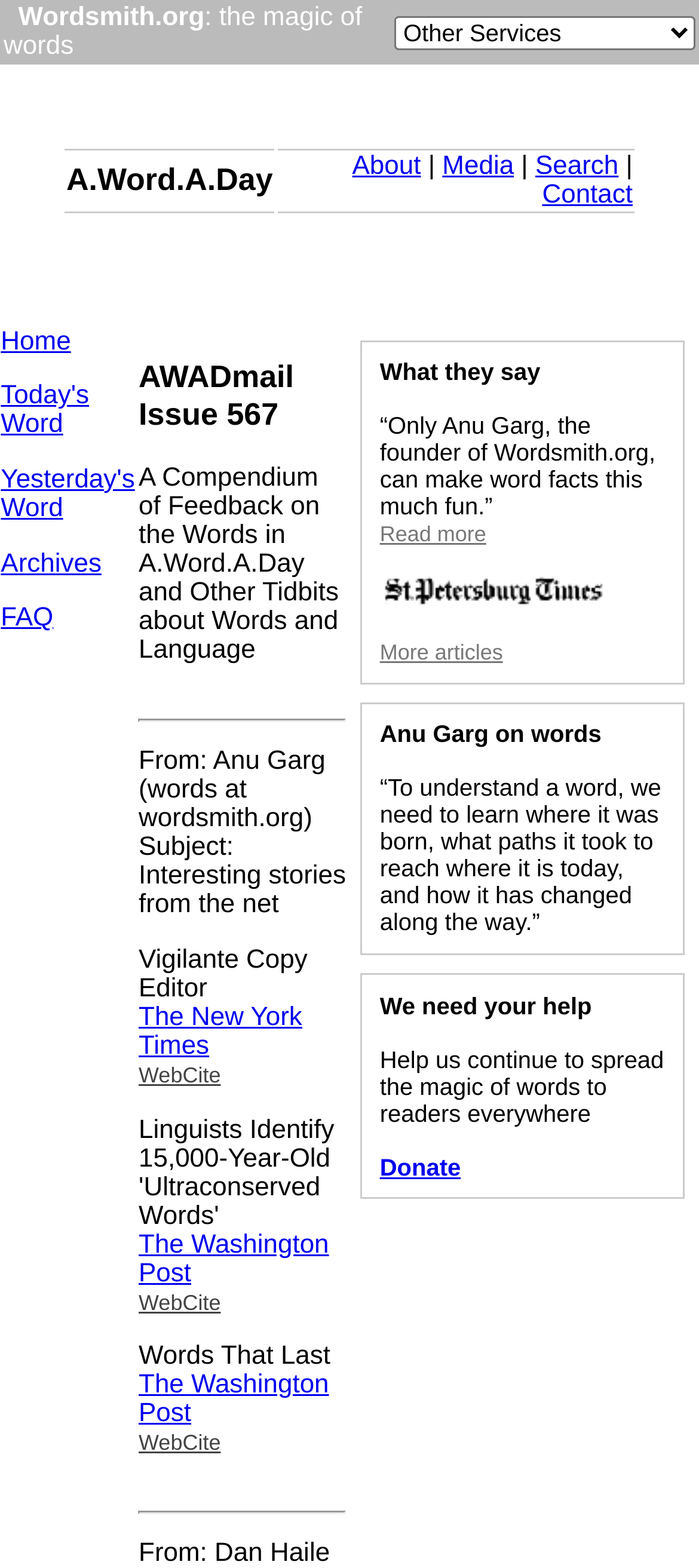Could you locate the bounding box coordinates for the section that should be clicked to accomplish this task: "Visit the 'A.Word.A.Day' page".

[0.095, 0.103, 0.39, 0.126]